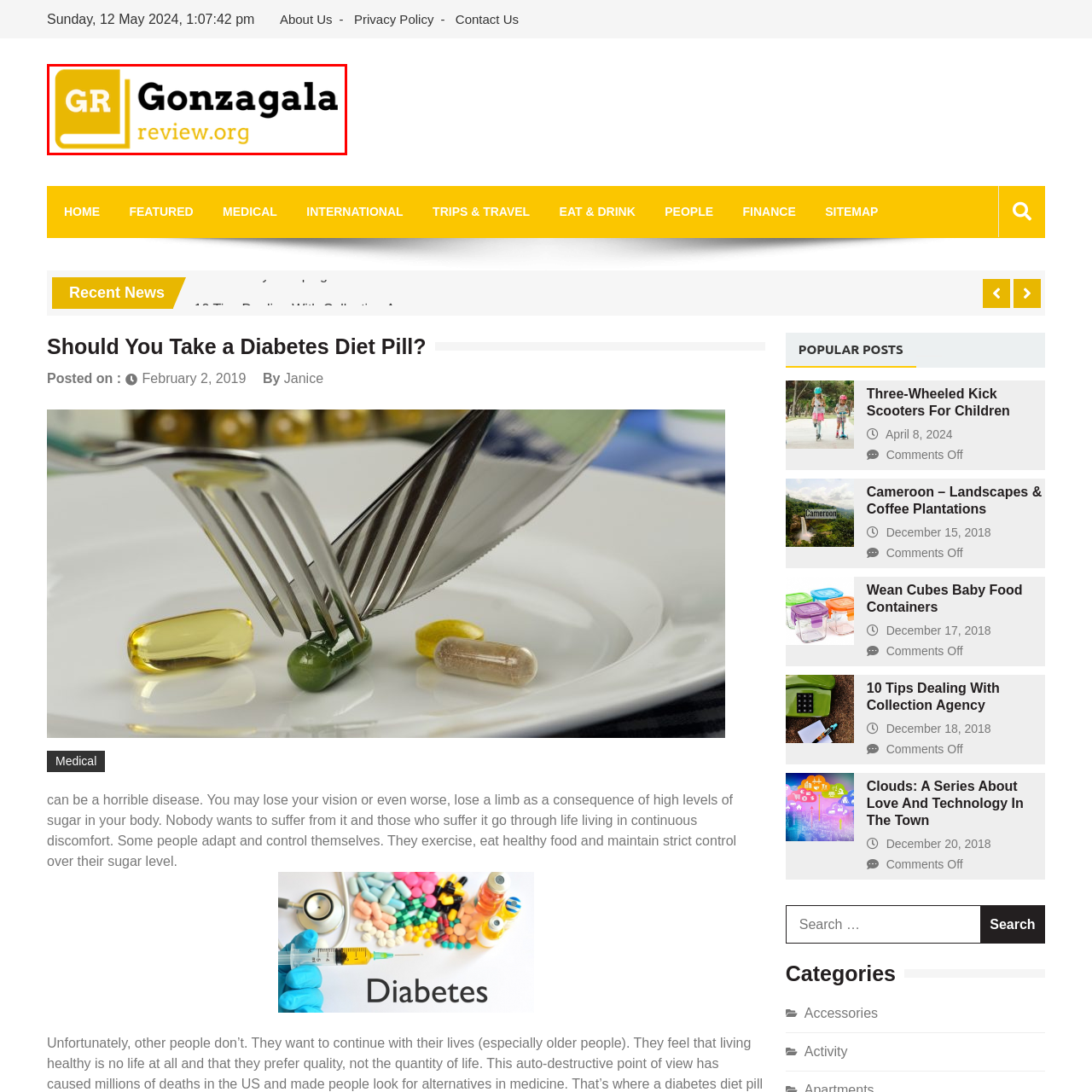Focus on the image encased in the red box and respond to the question with a single word or phrase:
What is the font style of the text 'Gonzaga Law Review'?

clean, professional